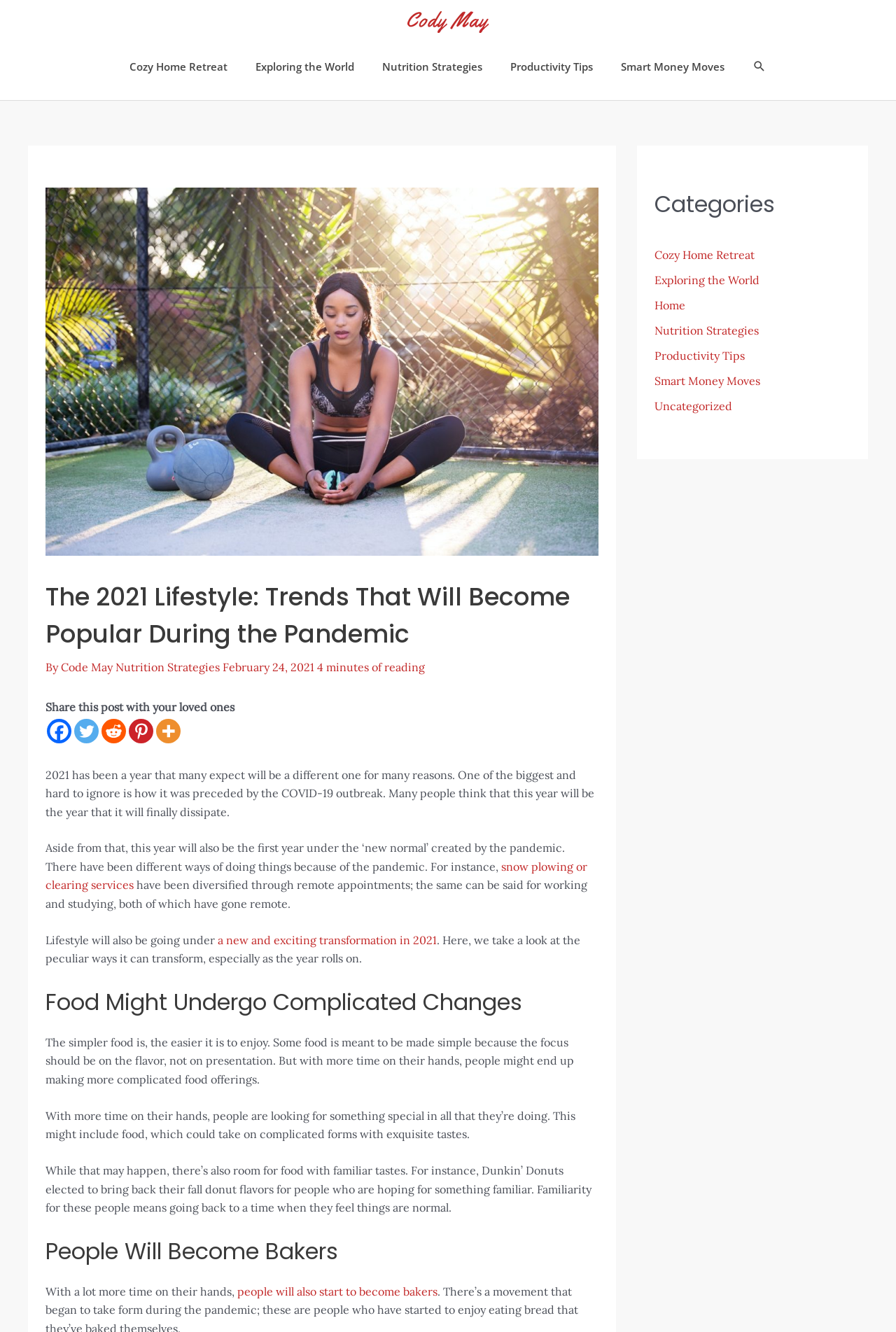Determine the bounding box for the UI element described here: "Smart Money Moves".

[0.73, 0.281, 0.848, 0.291]